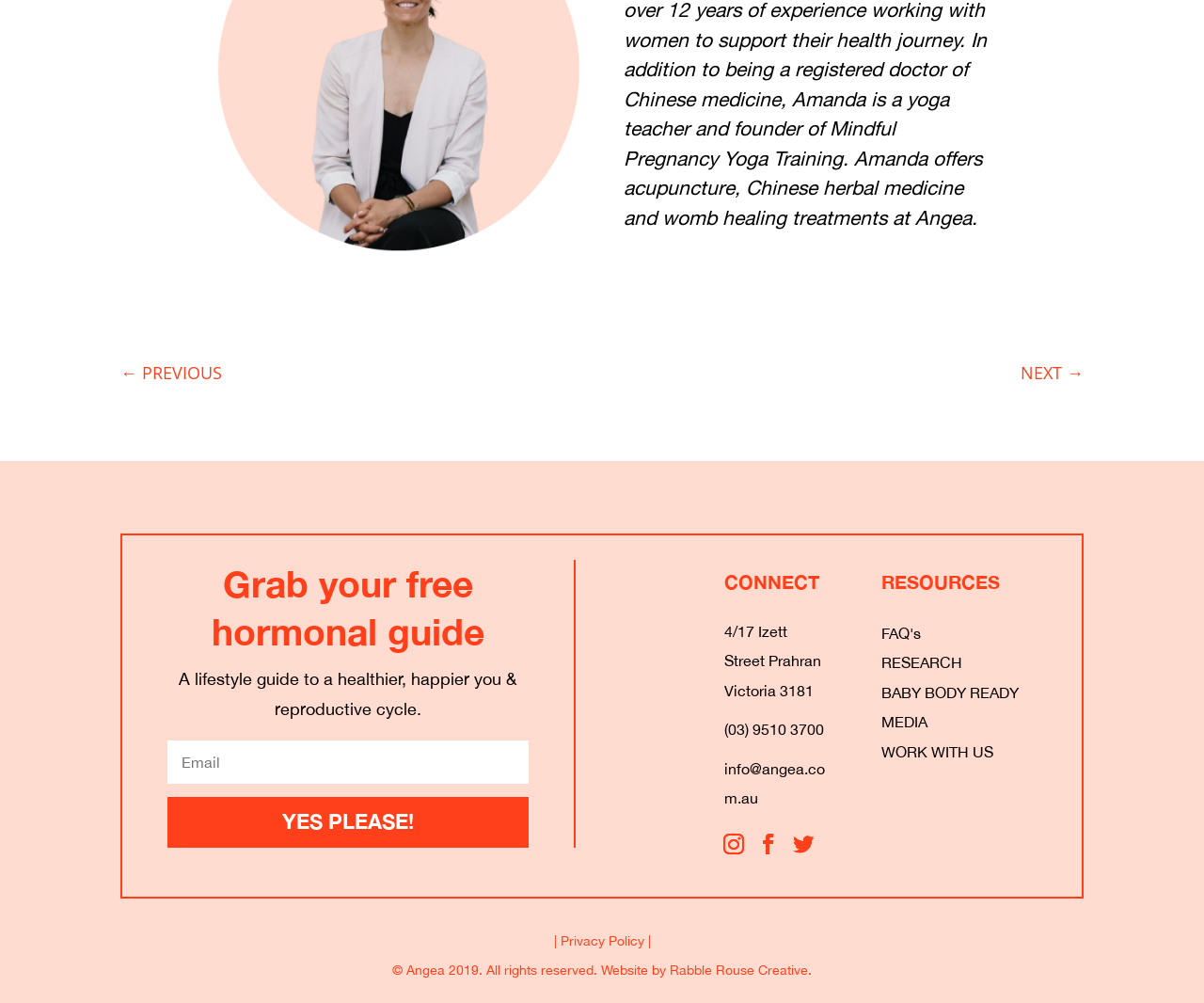Provide the bounding box coordinates of the HTML element this sentence describes: "← PREVIOUS". The bounding box coordinates consist of four float numbers between 0 and 1, i.e., [left, top, right, bottom].

[0.1, 0.358, 0.184, 0.387]